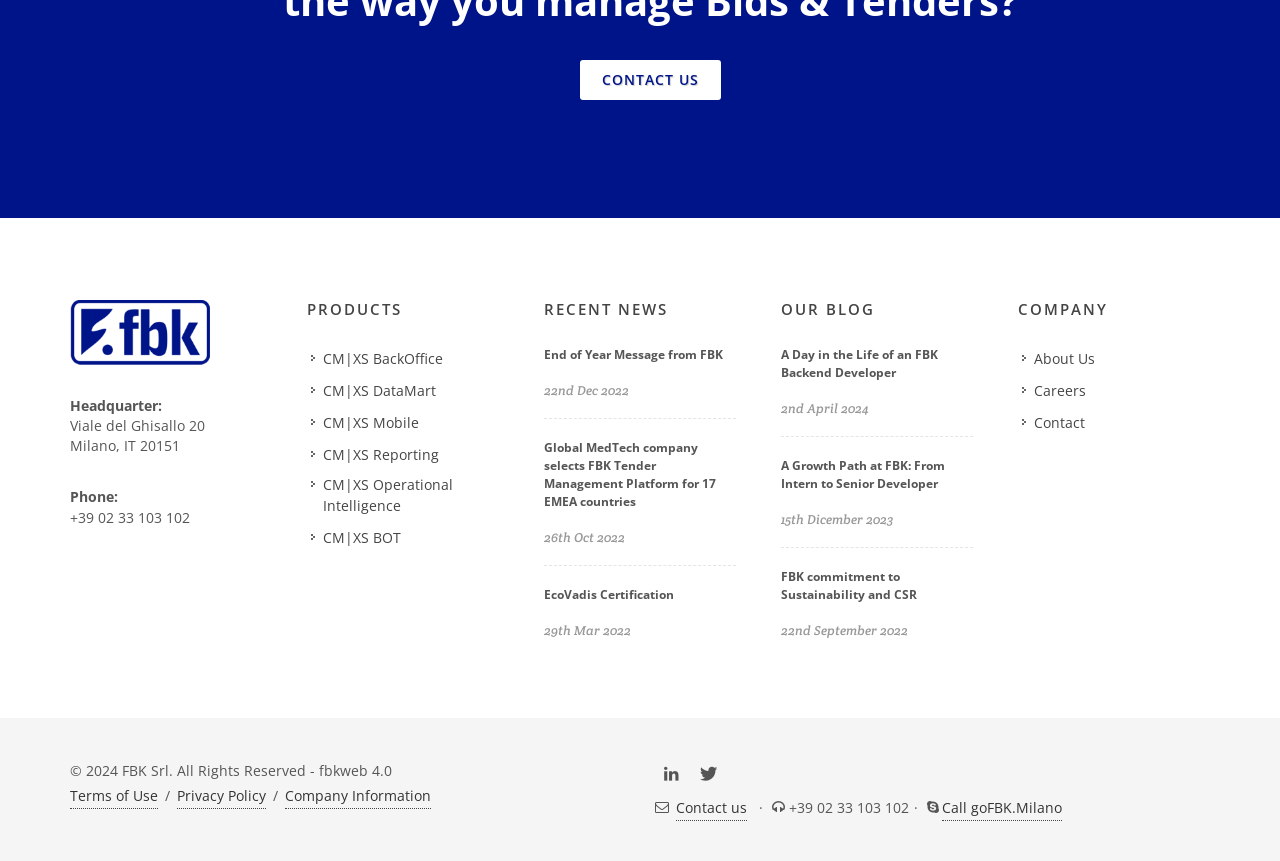Locate the bounding box coordinates of the clickable part needed for the task: "Check company information".

[0.223, 0.909, 0.337, 0.94]